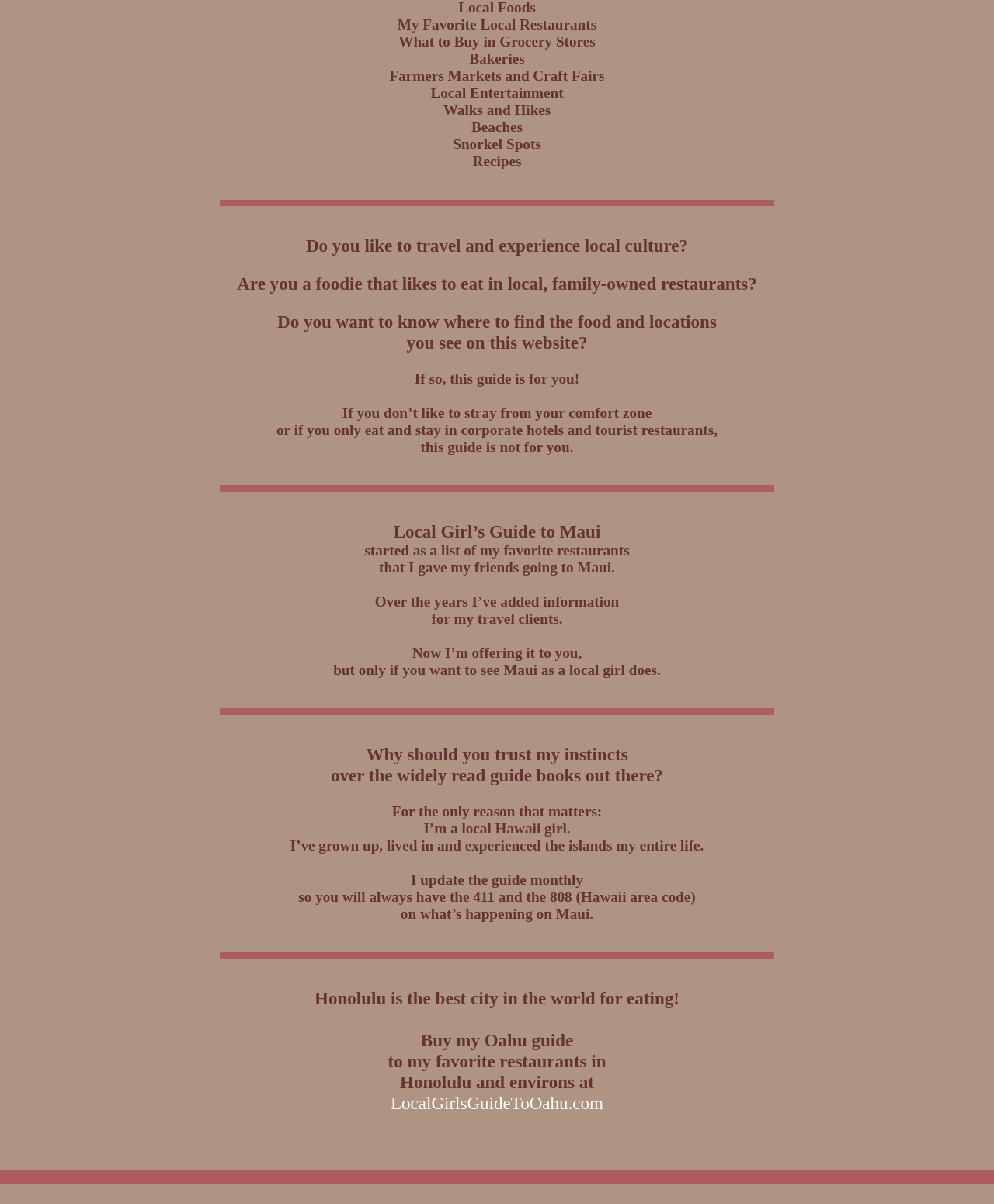What is the name of the website for Oahu guide?
Please use the image to provide an in-depth answer to the question.

The website for the Oahu guide is mentioned in the text 'Buy my Oahu guide to my favorite restaurants in Honolulu and environs at LocalGirlsGuideToOahu.com'